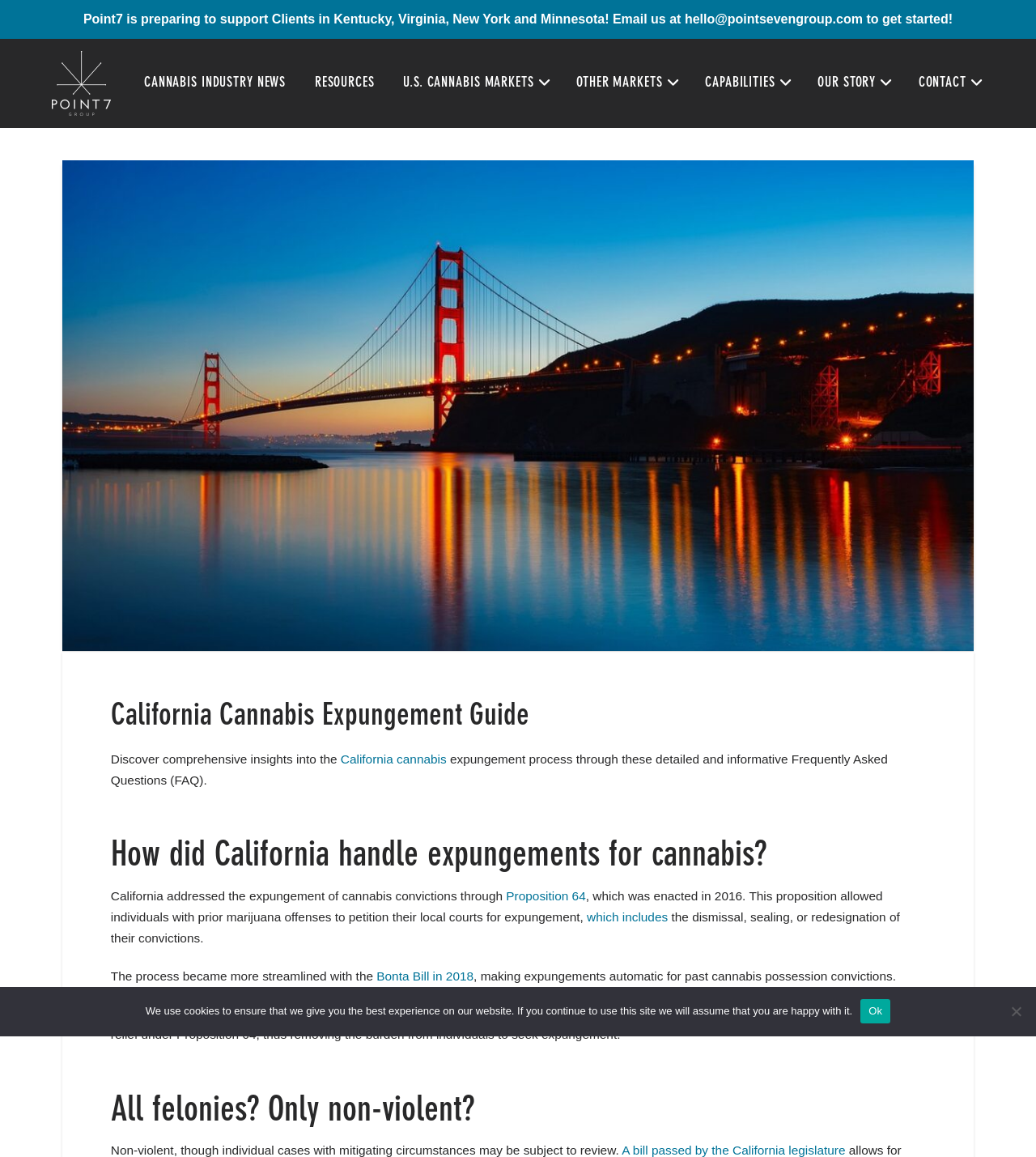Provide the bounding box coordinates of the area you need to click to execute the following instruction: "Visit LinkedIn".

None